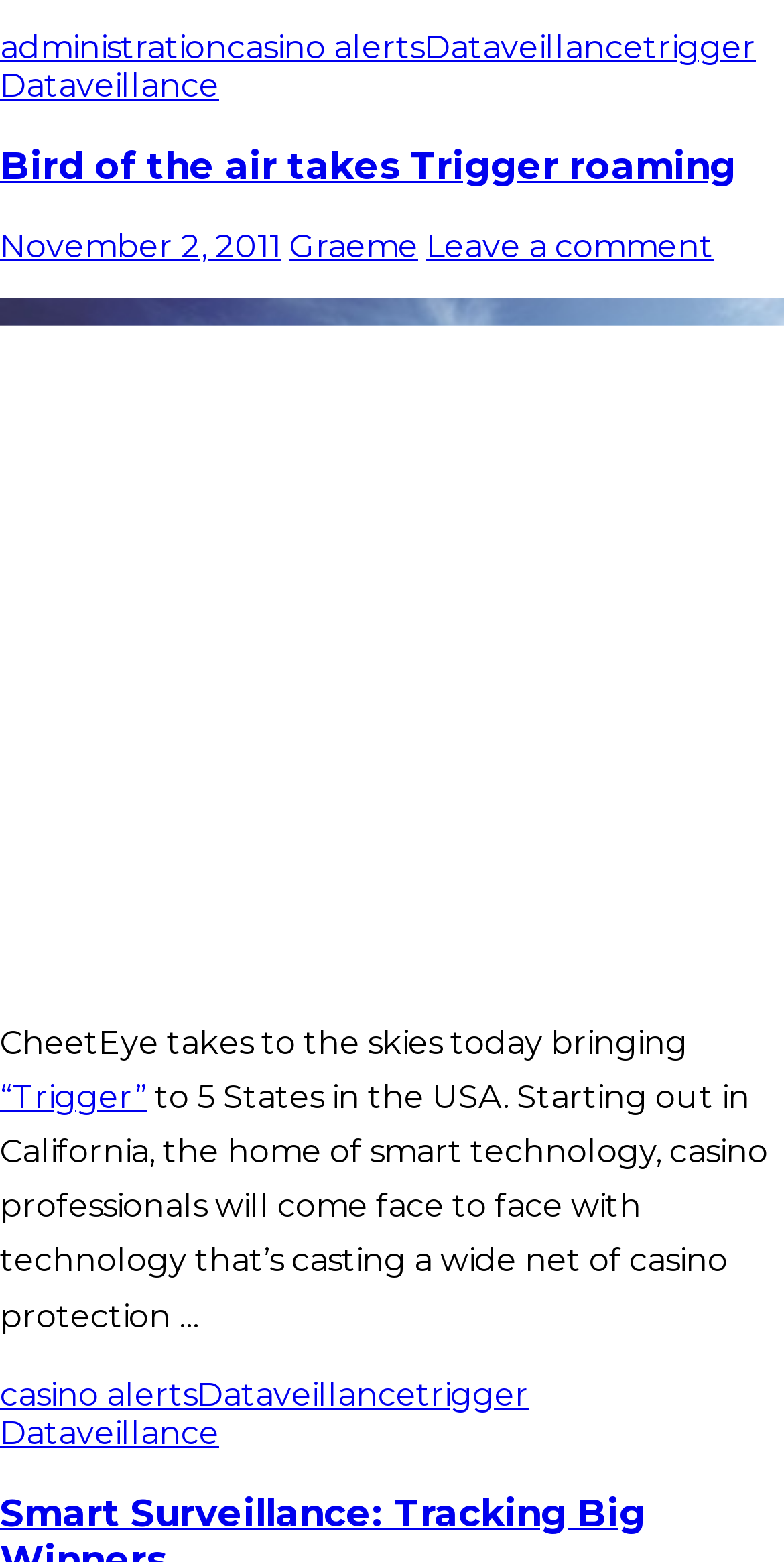Locate the bounding box coordinates of the clickable area needed to fulfill the instruction: "visit Dataveillance".

[0.0, 0.043, 0.279, 0.067]